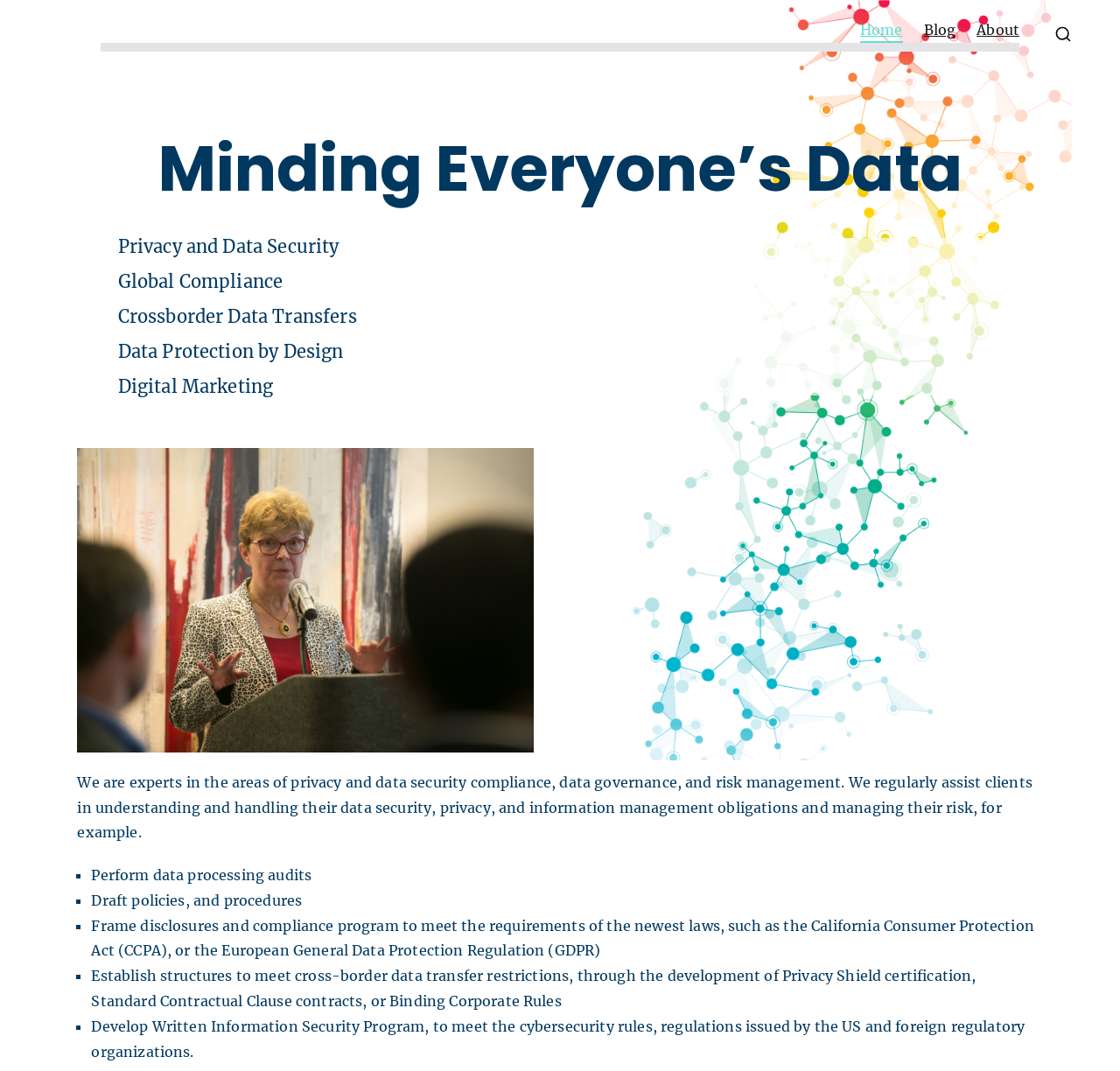Look at the image and answer the question in detail:
What services do they offer?

By examining the list of services provided, I can see that they offer data processing audits, drafting policies and procedures, framing disclosures and compliance programs, establishing structures for cross-border data transfer restrictions, and developing Written Information Security Programs.